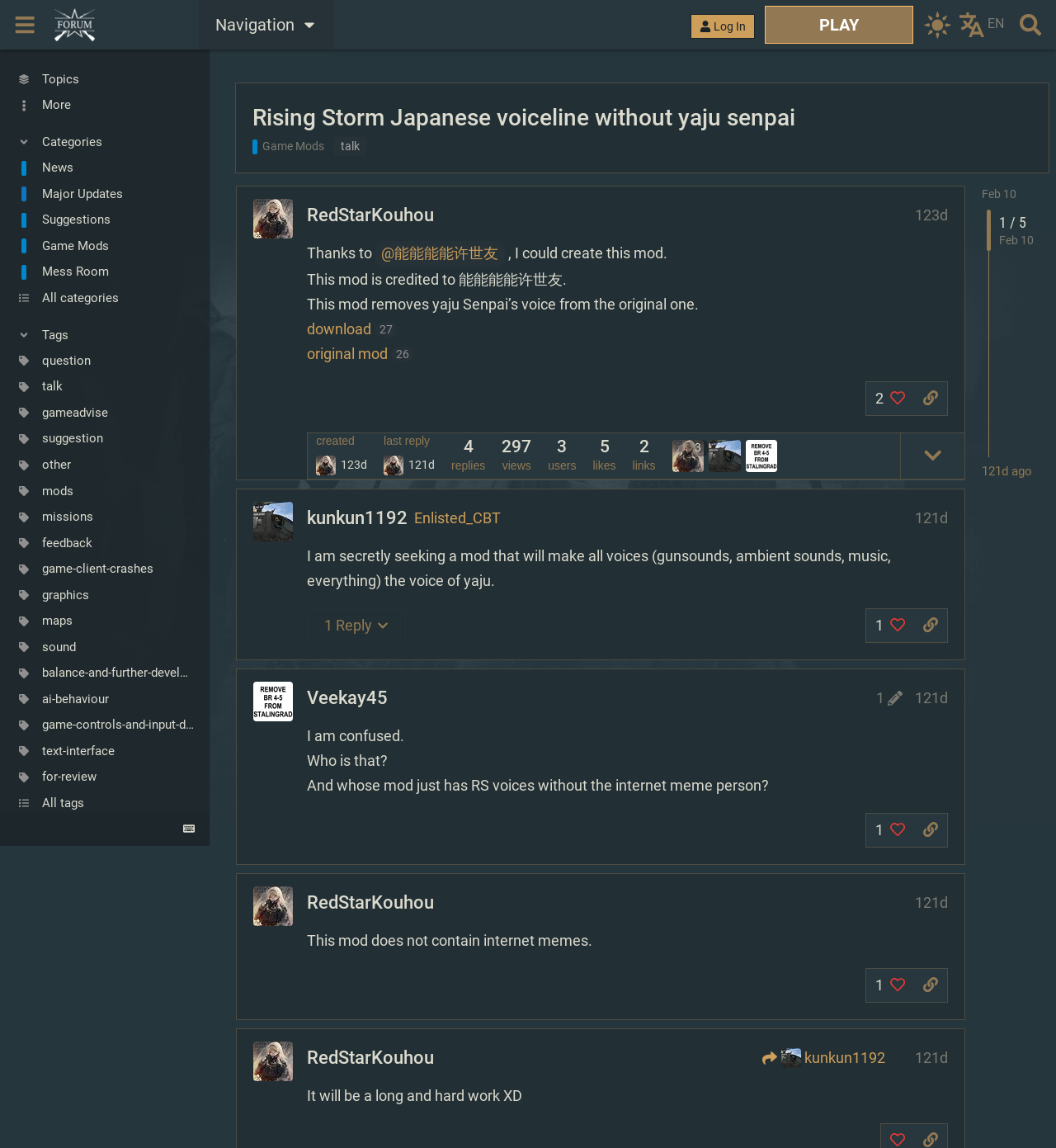Please mark the bounding box coordinates of the area that should be clicked to carry out the instruction: "Click the 'Log In' button".

[0.654, 0.012, 0.715, 0.033]